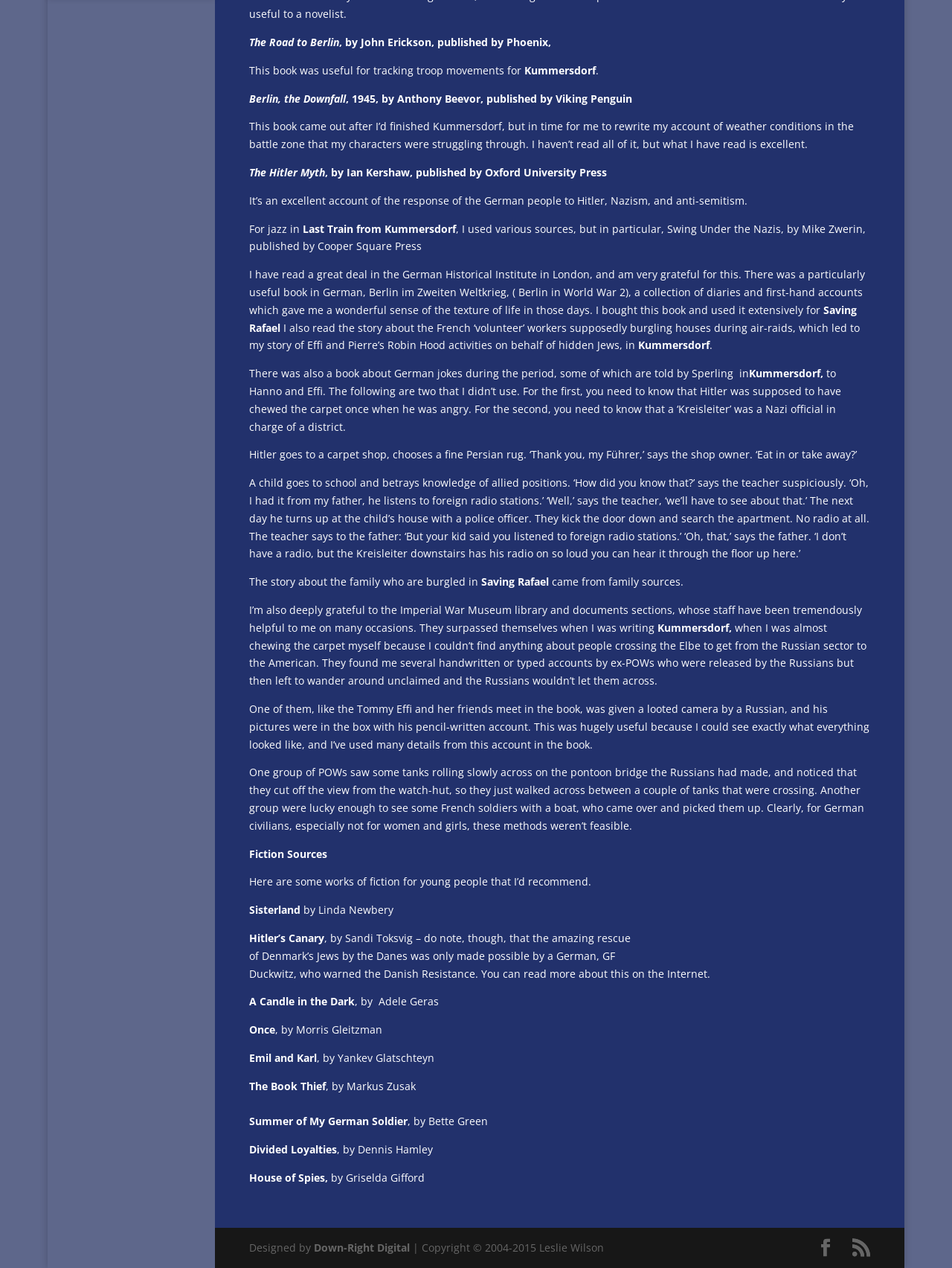Using the provided element description, identify the bounding box coordinates as (top-left x, top-left y, bottom-right x, bottom-right y). Ensure all values are between 0 and 1. Description: Facebook

[0.858, 0.977, 0.876, 0.992]